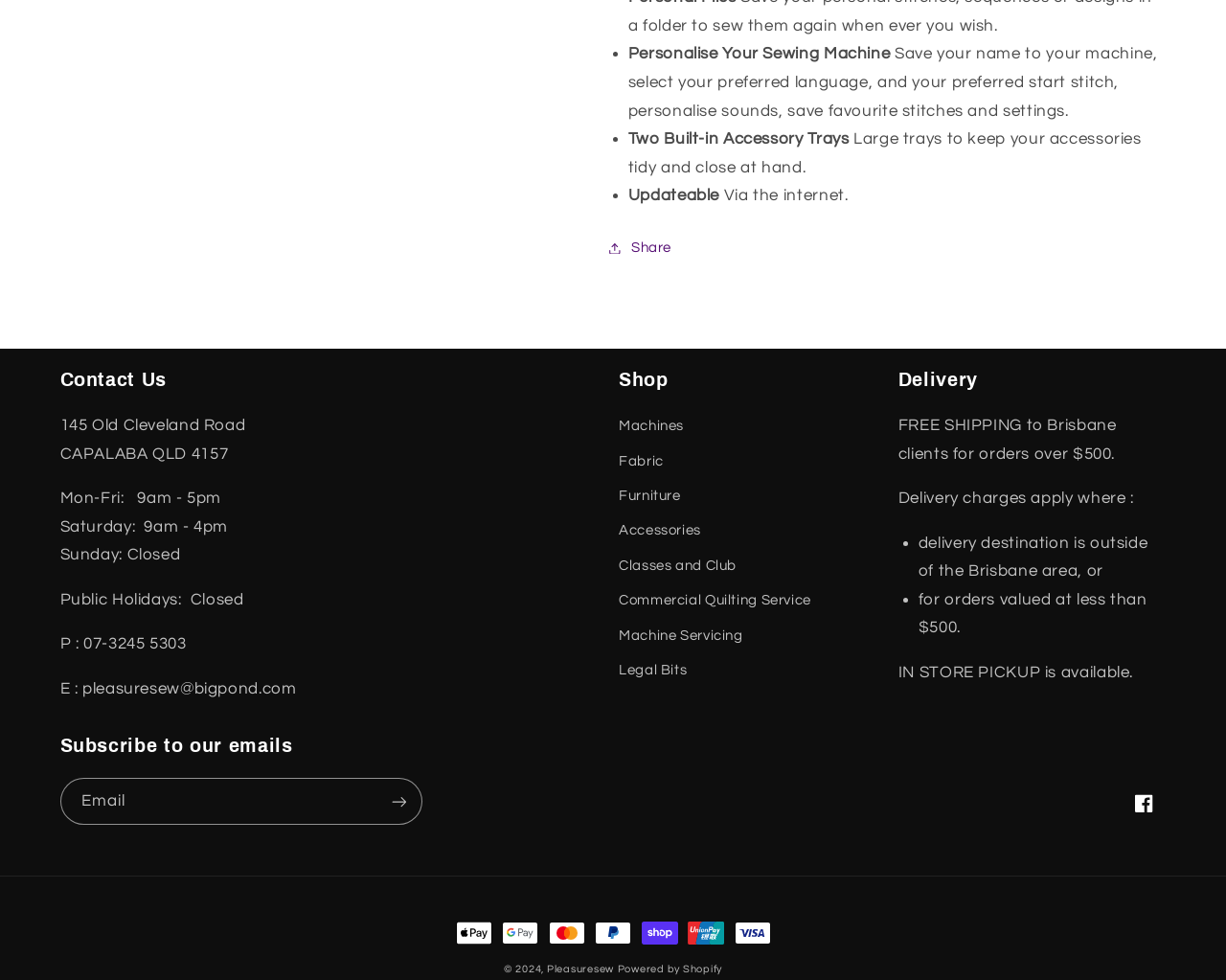Please identify the bounding box coordinates of where to click in order to follow the instruction: "Check the latest news".

None